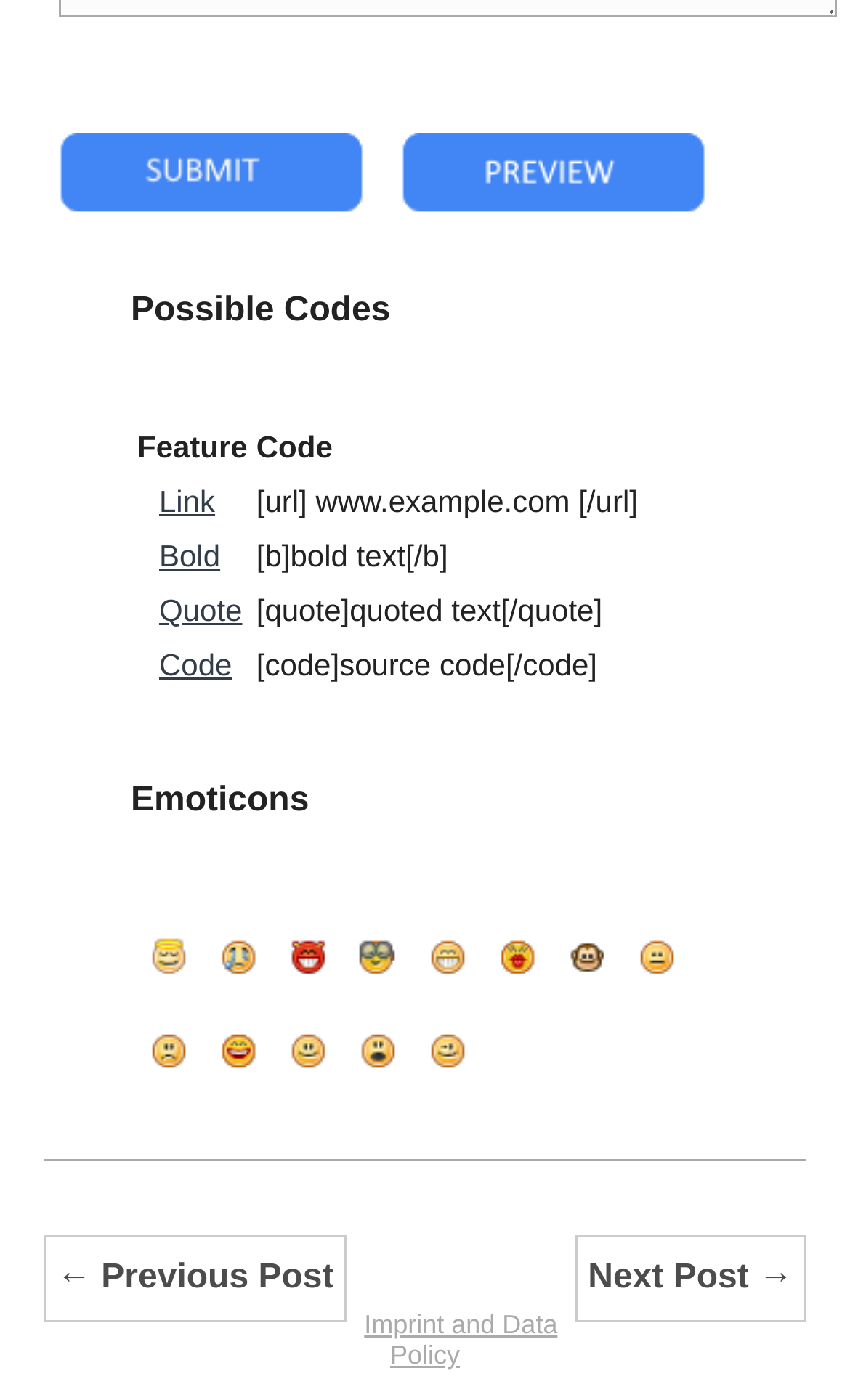What is the purpose of the 'submit' button?
Provide a short answer using one word or a brief phrase based on the image.

To submit a form